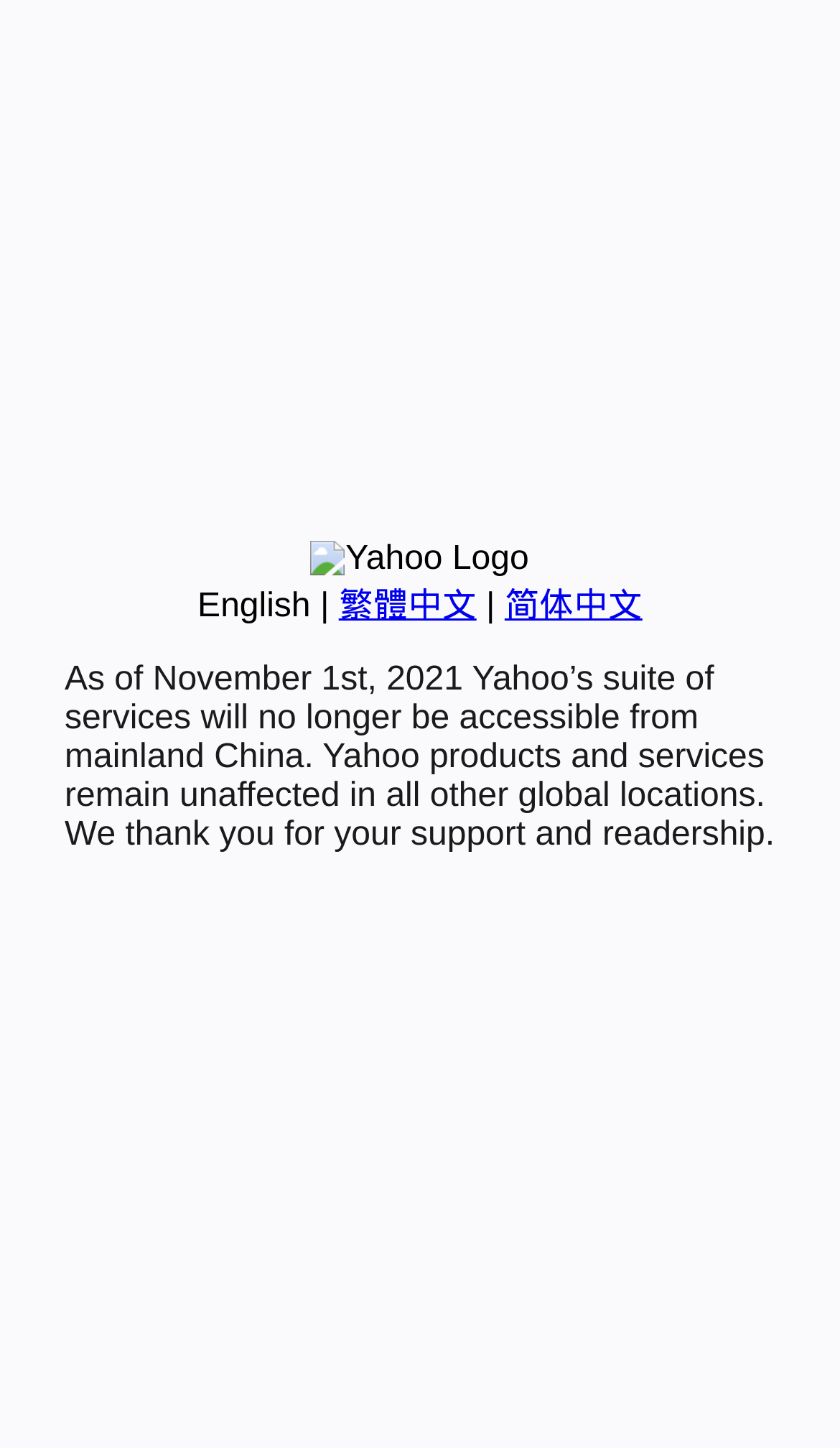Locate the UI element that matches the description 简体中文 in the webpage screenshot. Return the bounding box coordinates in the format (top-left x, top-left y, bottom-right x, bottom-right y), with values ranging from 0 to 1.

[0.601, 0.406, 0.765, 0.432]